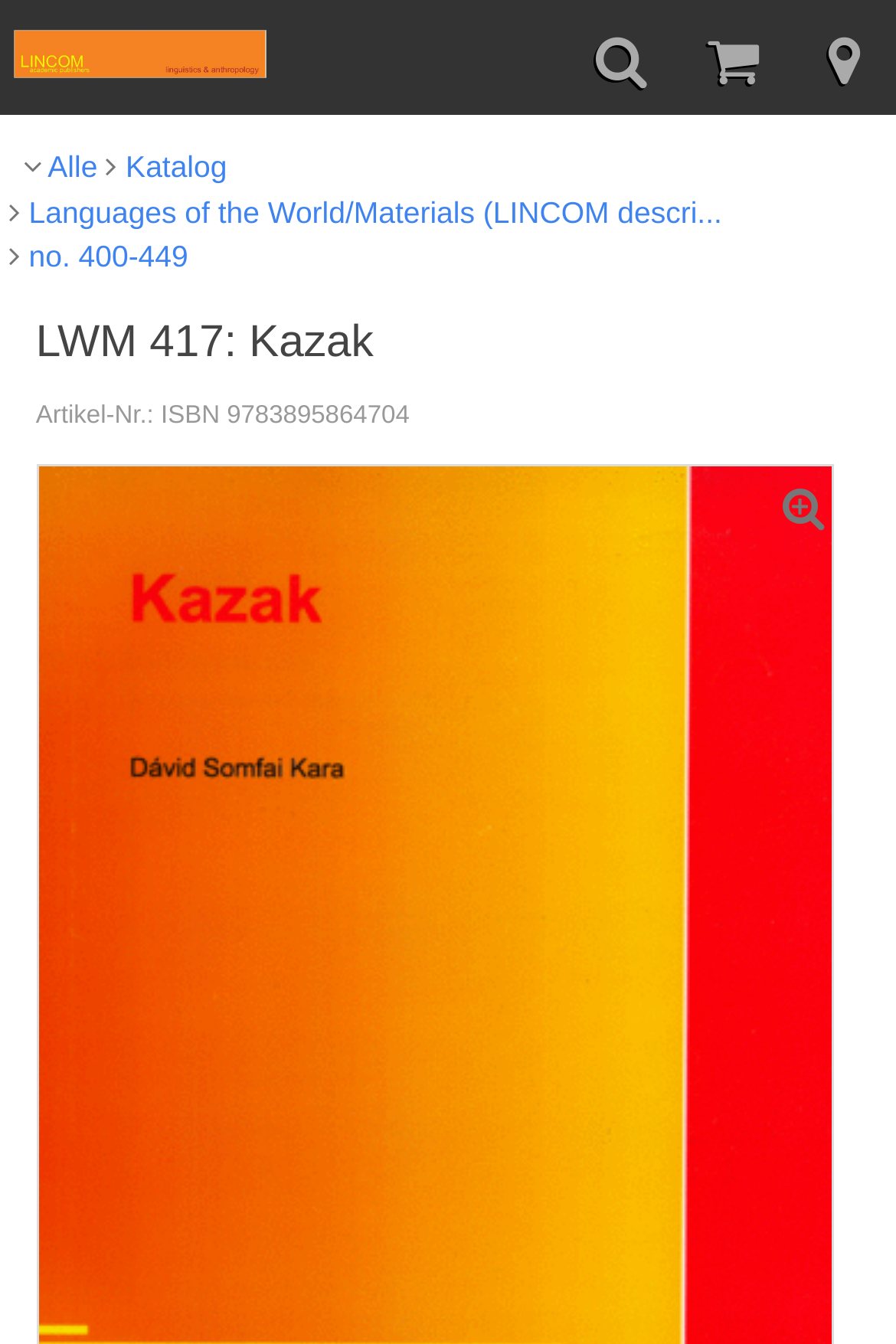Generate the text content of the main headline of the webpage.

LWM 417: Kazak